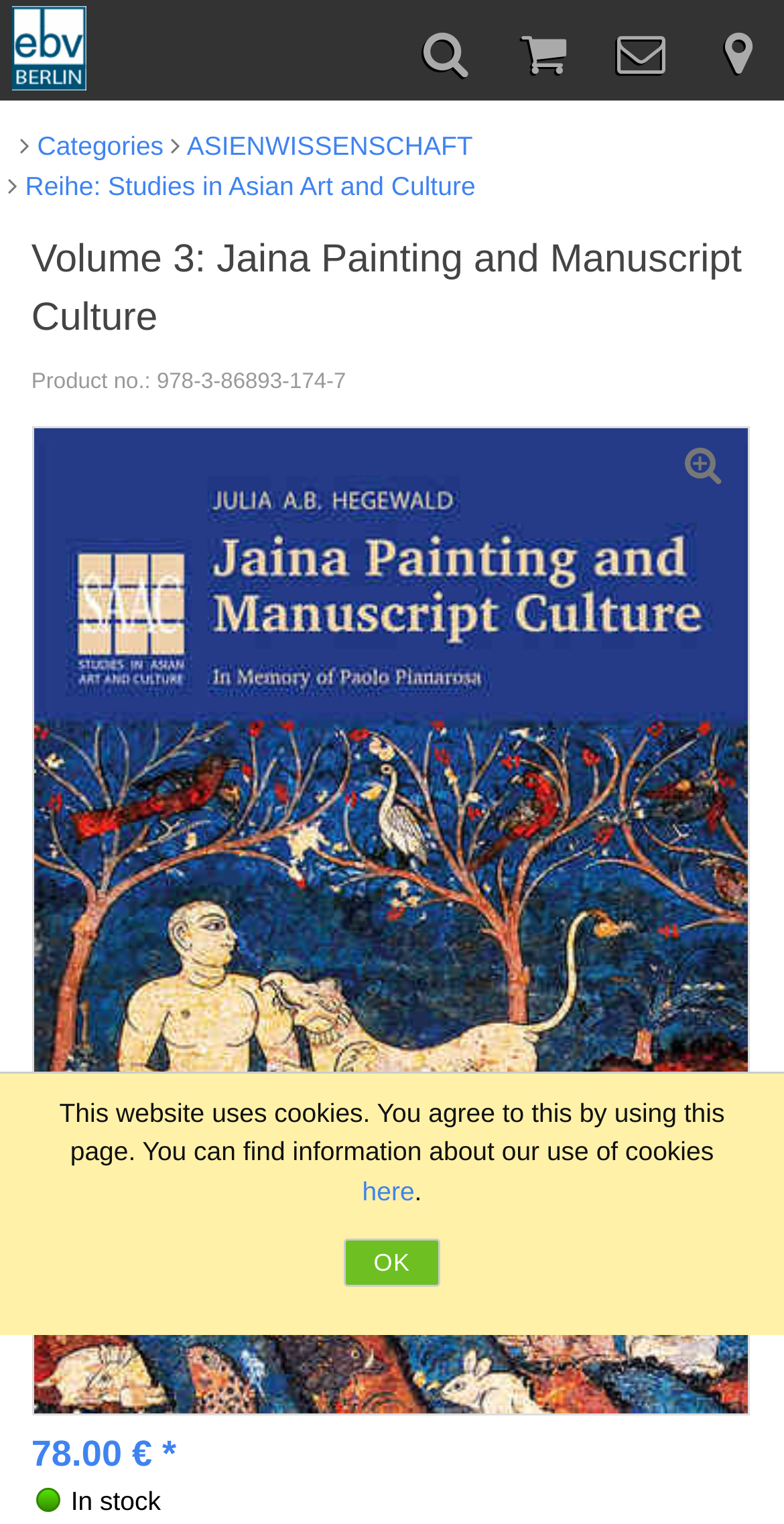What is the price of the book?
Look at the image and provide a short answer using one word or a phrase.

78.00 €